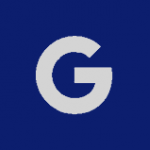What is the focus of the digital services offered?
Using the information presented in the image, please offer a detailed response to the question.

The image suggests a focus on digital services that facilitate online operations, aligning with the theme of the surrounding content that emphasizes client-focused business strategies.